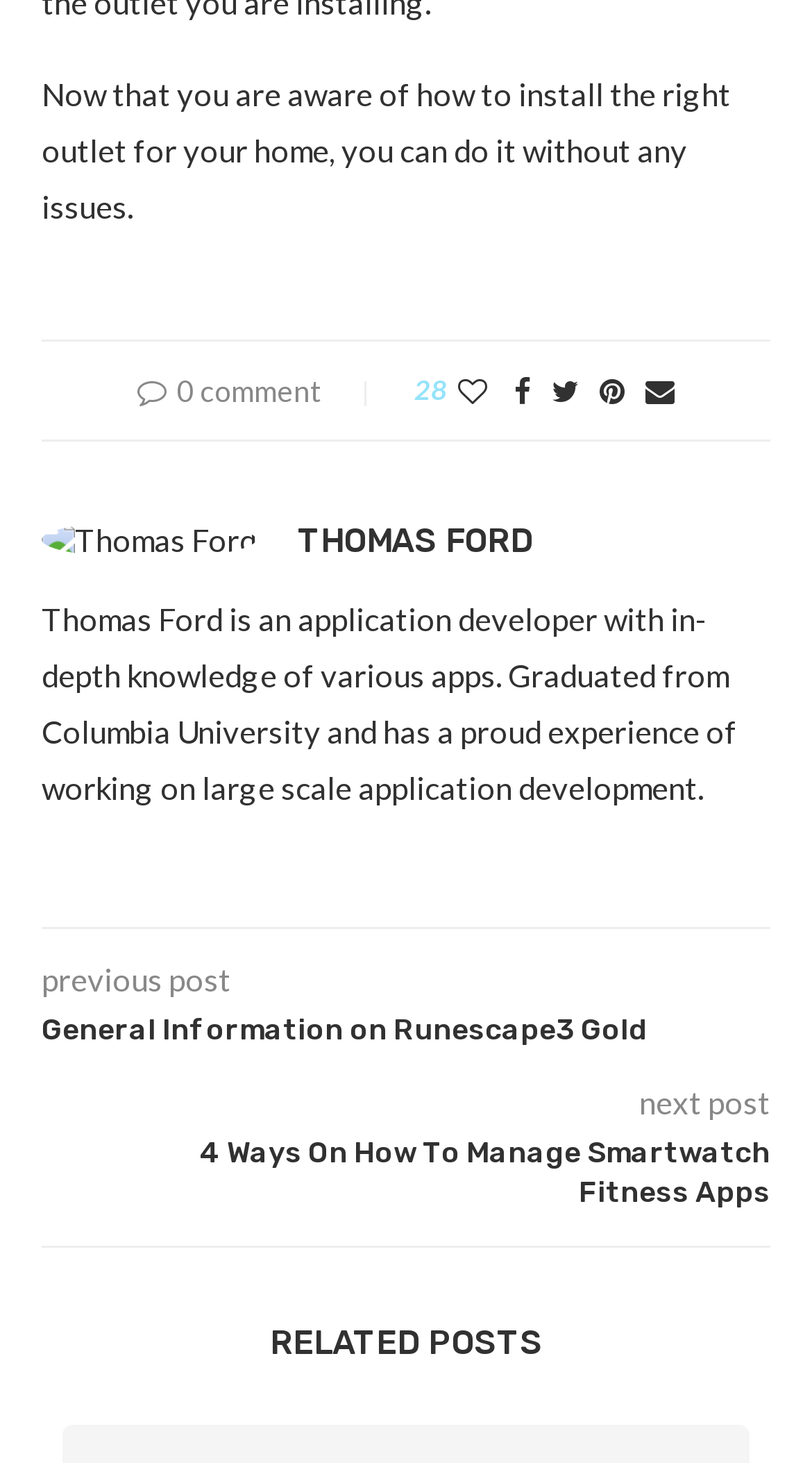What is the section title above the 'previous post' and 'next post' links?
Please provide an in-depth and detailed response to the question.

The heading 'RELATED POSTS' is displayed above the 'previous post' and 'next post' links, indicating that it is the section title.